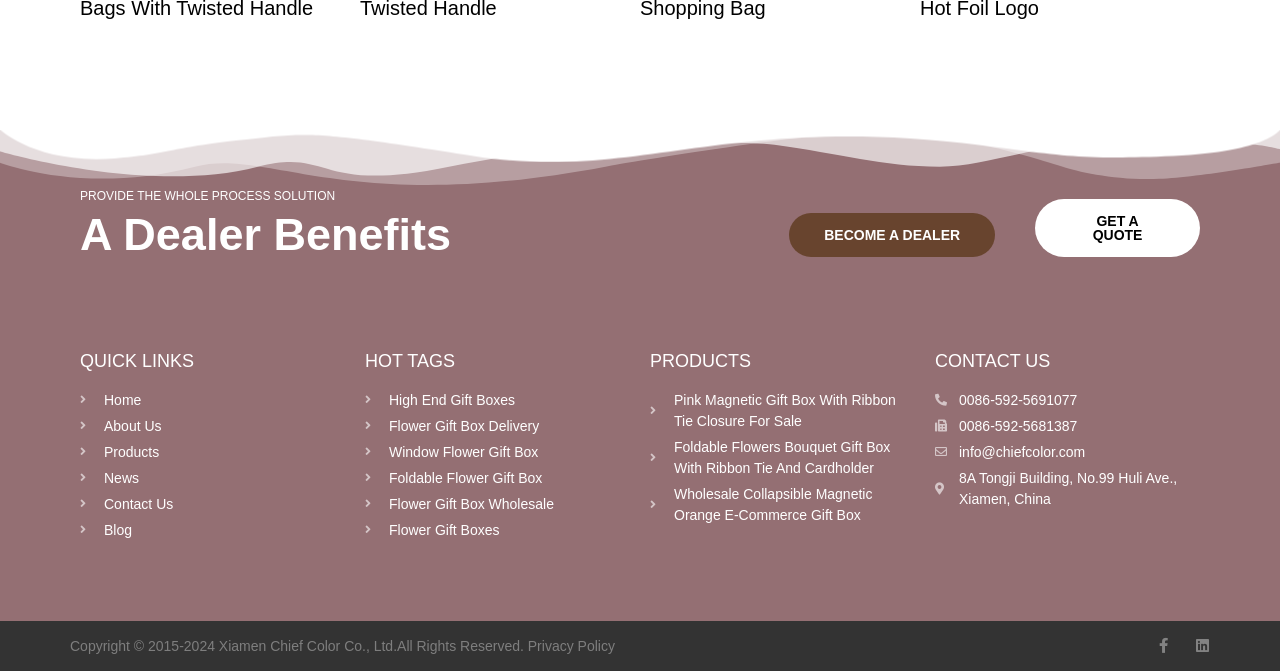Answer the question below in one word or phrase:
What is the company's copyright information?

2015-2024 Xiamen Chief Color Co., Ltd.